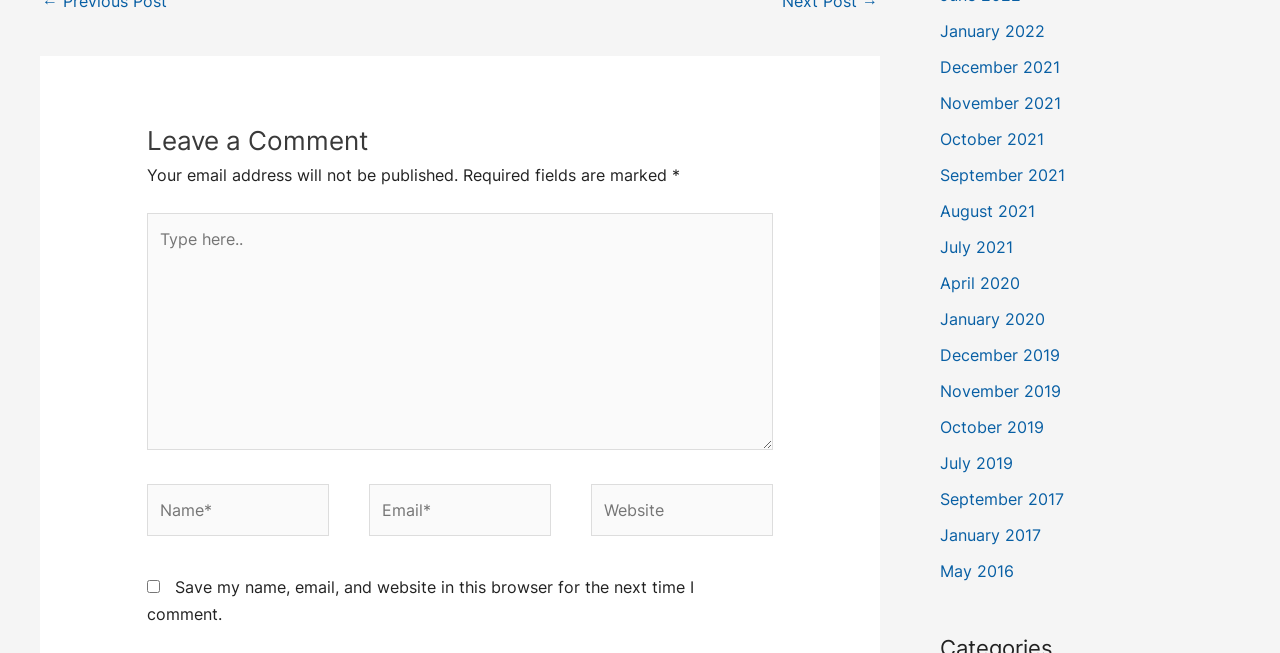What is the warning message below the comment form?
Answer the question with a single word or phrase by looking at the picture.

Email address will not be published